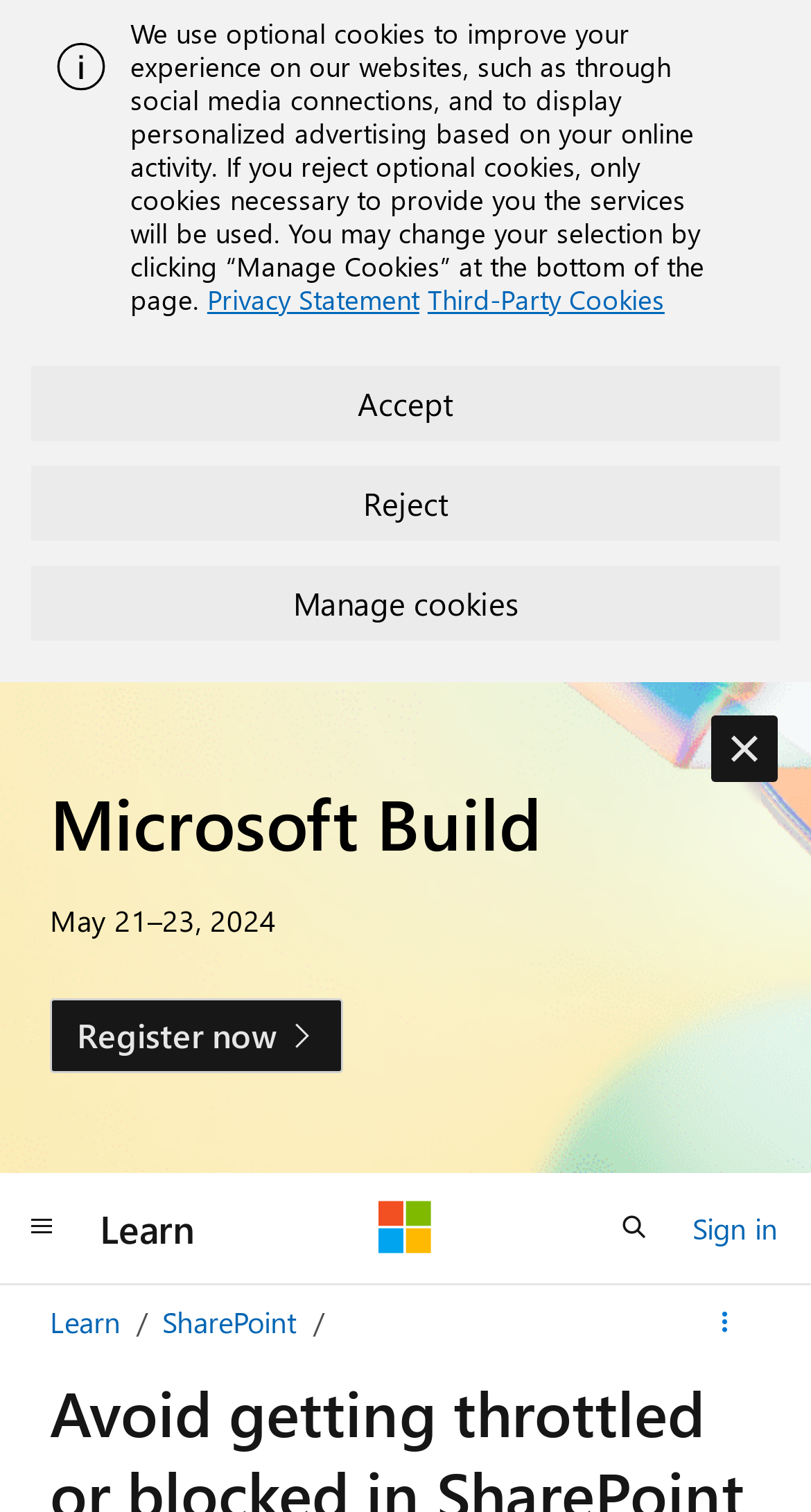Elaborate on the webpage's design and content in a detailed caption.

The webpage is about avoiding throttling or being blocked in SharePoint Online, as indicated by the meta description. 

At the top of the page, there is an alert section with an image on the left side, taking up about 6.8% of the page width. Below the image, there is a static text describing the use of optional cookies, which spans about 70.7% of the page width. 

To the right of the static text, there are three links: "Privacy Statement", "Third-Party Cookies", and "Manage Cookies". Below these links, there are three buttons: "Accept", "Reject", and "Manage cookies", which are aligned to the right side of the page.

Further down, there is a heading "Microsoft Build" on the left side, followed by a static text "May 21–23, 2024" below it. To the right of the heading, there is a link "Register now". 

On the top-right corner, there is a button "Dismiss alert". The global navigation section is located at the bottom-left corner, with a button "Global navigation" and three links: "Learn", "Microsoft", and "Sign in". 

To the right of the global navigation section, there is a button "Open search". At the bottom of the page, there are three links: "Learn", "SharePoint", and a details section with a disclosure triangle labeled "More actions".